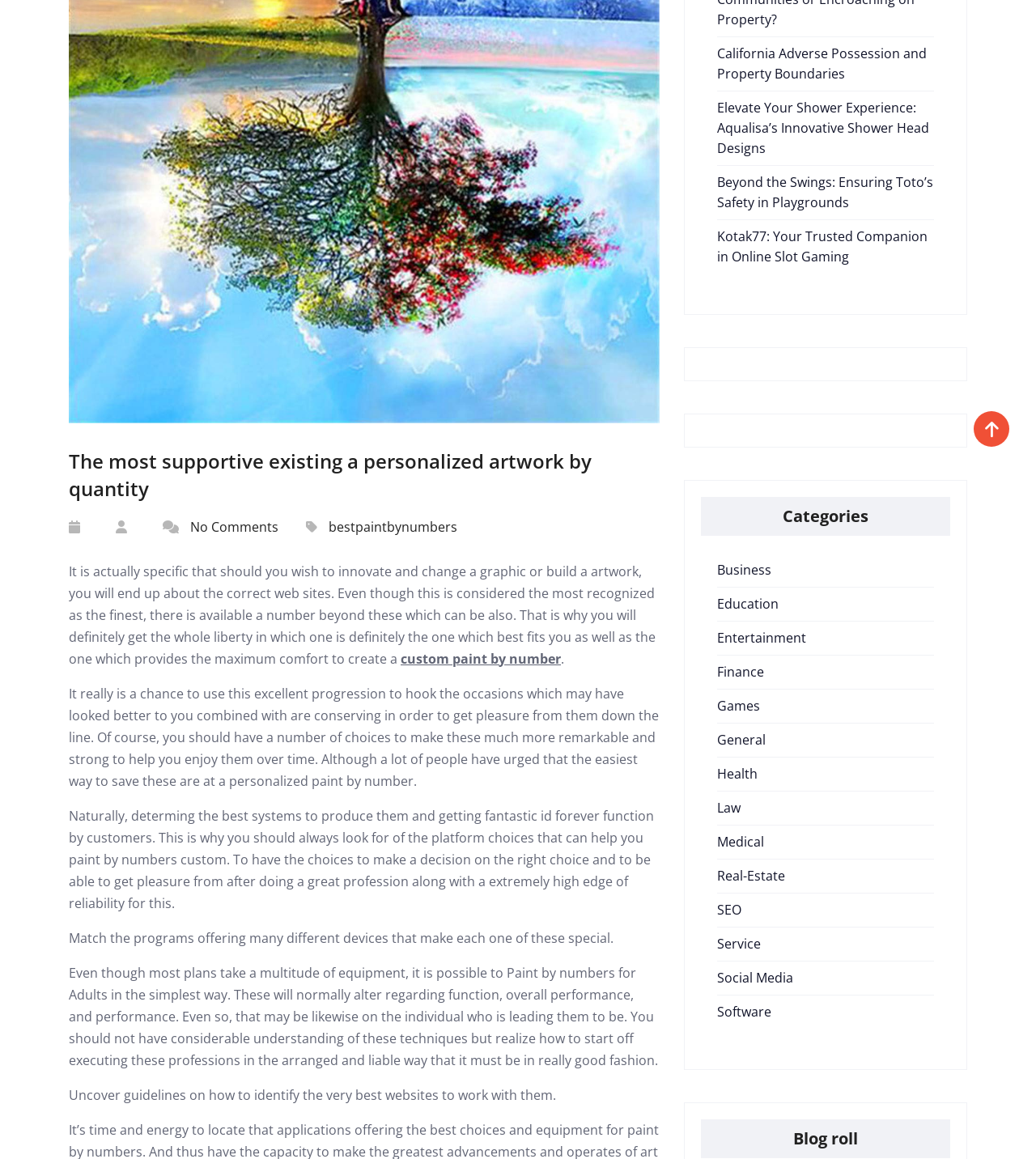Locate the UI element described by Health in the provided webpage screenshot. Return the bounding box coordinates in the format (top-left x, top-left y, bottom-right x, bottom-right y), ensuring all values are between 0 and 1.

[0.692, 0.66, 0.731, 0.676]